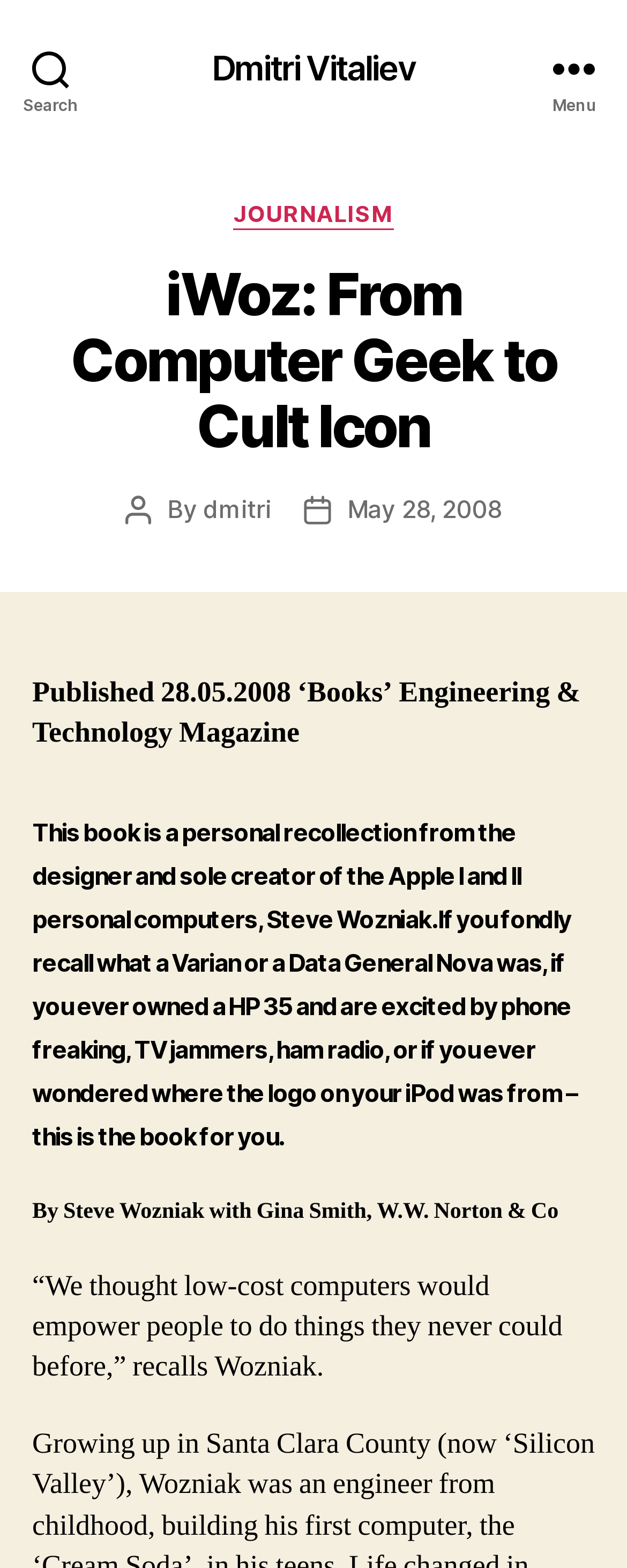Please provide the bounding box coordinate of the region that matches the element description: May 28, 2008. Coordinates should be in the format (top-left x, top-left y, bottom-right x, bottom-right y) and all values should be between 0 and 1.

[0.554, 0.314, 0.8, 0.334]